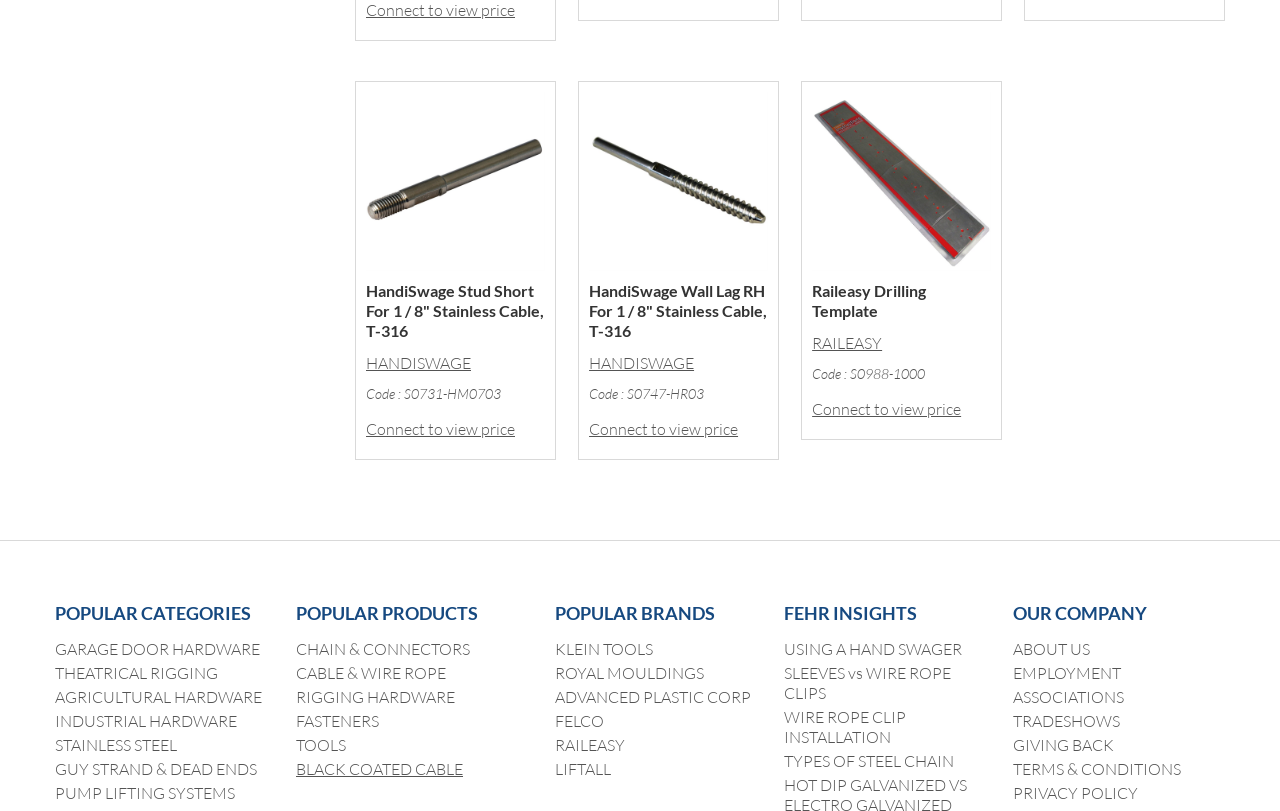What is the code for the second product?
Using the image provided, answer with just one word or phrase.

S0747-HR03